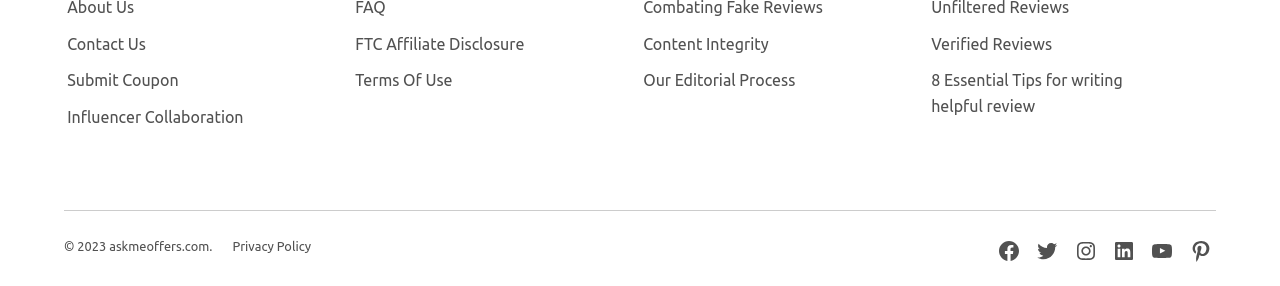Point out the bounding box coordinates of the section to click in order to follow this instruction: "Check the privacy policy".

[0.182, 0.824, 0.243, 0.912]